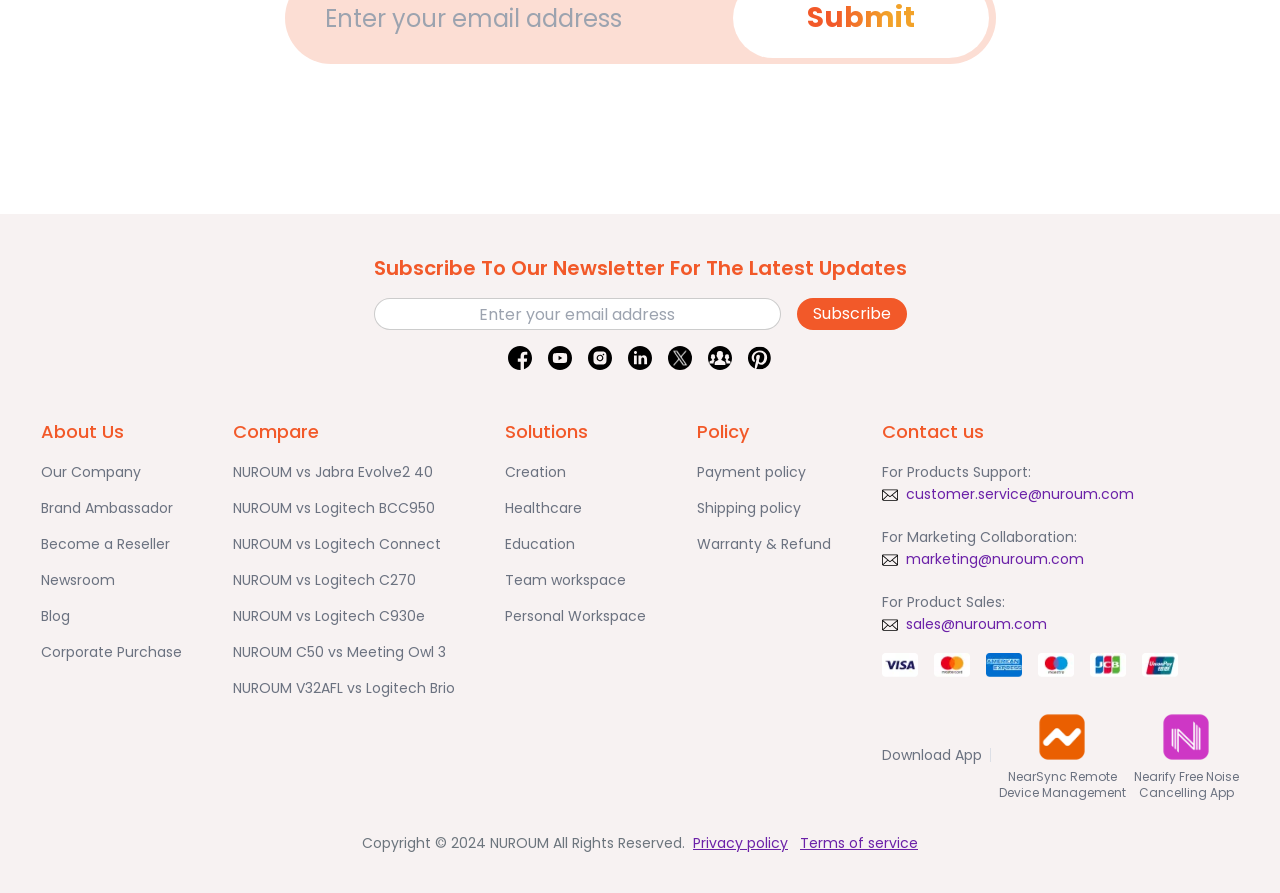What is the purpose of the 'Subscribe' button?
Please use the image to provide an in-depth answer to the question.

The 'Subscribe' button is located next to a textbox that says 'Enter your email address', which suggests that the purpose of the button is to subscribe to a newsletter by entering an email address.